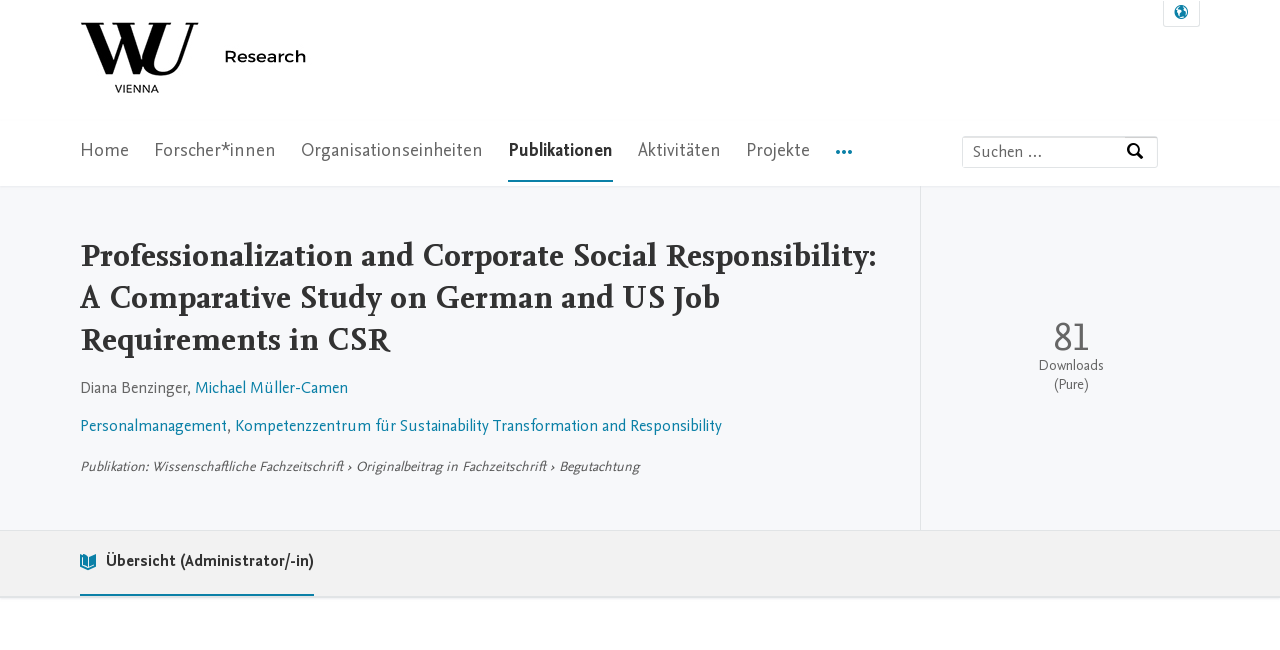Identify the bounding box coordinates for the region of the element that should be clicked to carry out the instruction: "Select language". The bounding box coordinates should be four float numbers between 0 and 1, i.e., [left, top, right, bottom].

[0.909, 0.002, 0.937, 0.04]